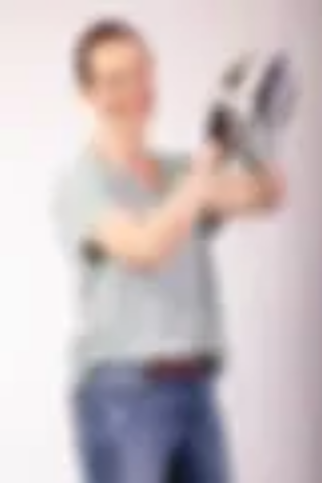Describe all the aspects of the image extensively.

The image features an individual energetically engaging in a self-defense practice, holding a training pad or shield in position, ready for a demonstration. They are dressed casually in a light-colored shirt and jeans, with a friendly expression that conveys confidence and approachability. The background is simple and unobtrusive, emphasizing the individual's enthusiasm for teaching self-defense. This visual embodies the instructor's mission to create a safe and empowering environment for women to learn self-defense techniques and boost their confidence. The context suggests a focus on personal empowerment and trauma recovery through martial arts training.